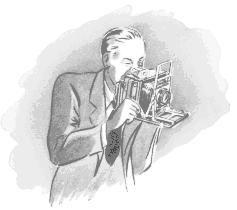Use a single word or phrase to answer the question: What is the color scheme of the background?

Monochromatic